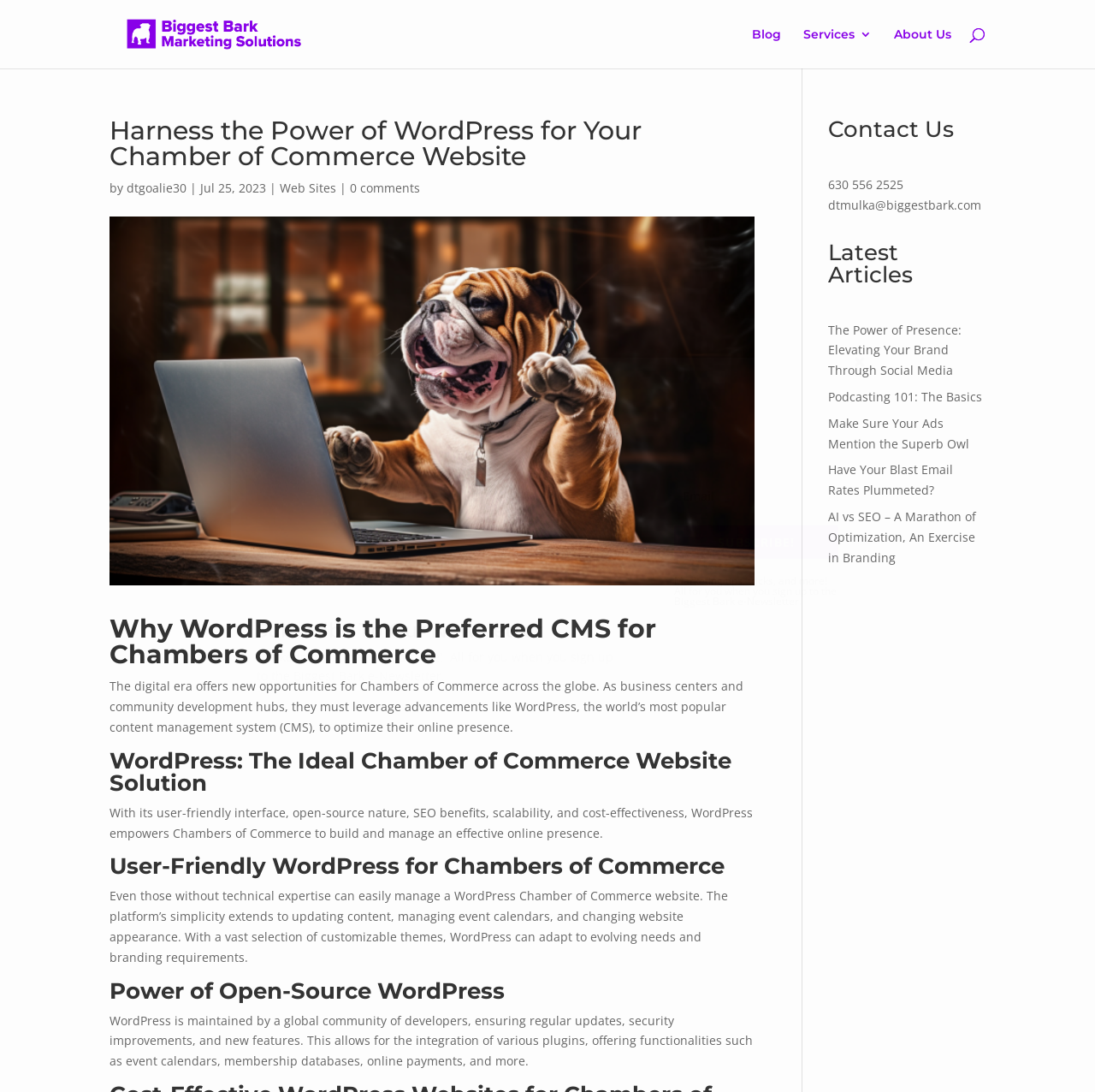What is the bulldog doing in the image?
From the screenshot, provide a brief answer in one word or phrase.

Typing on a laptop